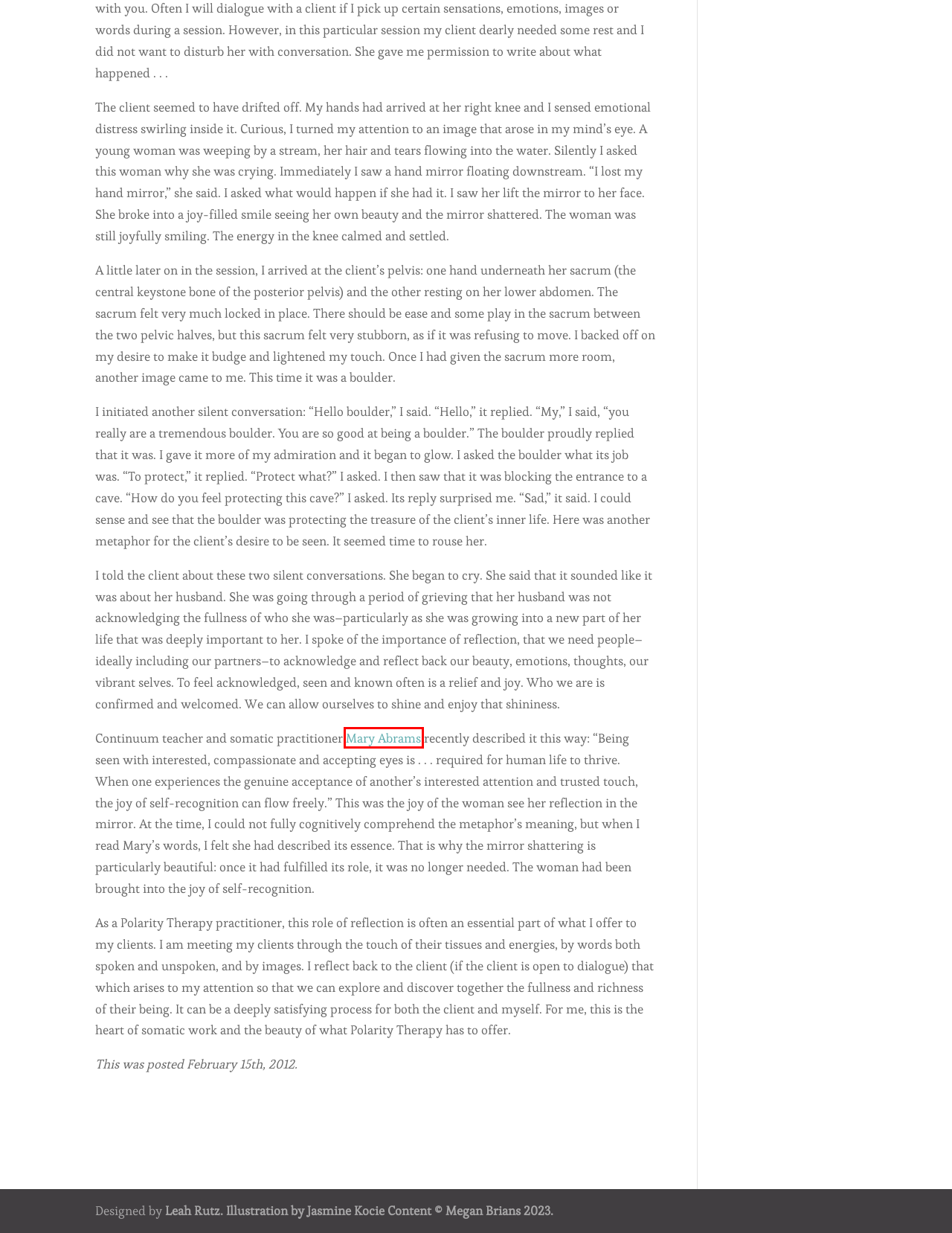Analyze the given webpage screenshot and identify the UI element within the red bounding box. Select the webpage description that best matches what you expect the new webpage to look like after clicking the element. Here are the candidates:
A. Leah Rutz | Design & Strategy
B. Megan Brians, Author at Body and Being Healing
C. Song by the River - Body and Being Healing : Intuitive Coaching Bend, OR
D. Castor Oil Tummy Packs for Stress Reduction and a Healthier Gut - Body and Being Healing
E. Moving Body Resources - Welcome
F. Uncategorized Archives - Body and Being Healing
G. Riding Underground on the Subway: Calming Myself with a Journey of the Imagination
H. Grounding Medicine - Body and Being Healing Bend Oregon

E